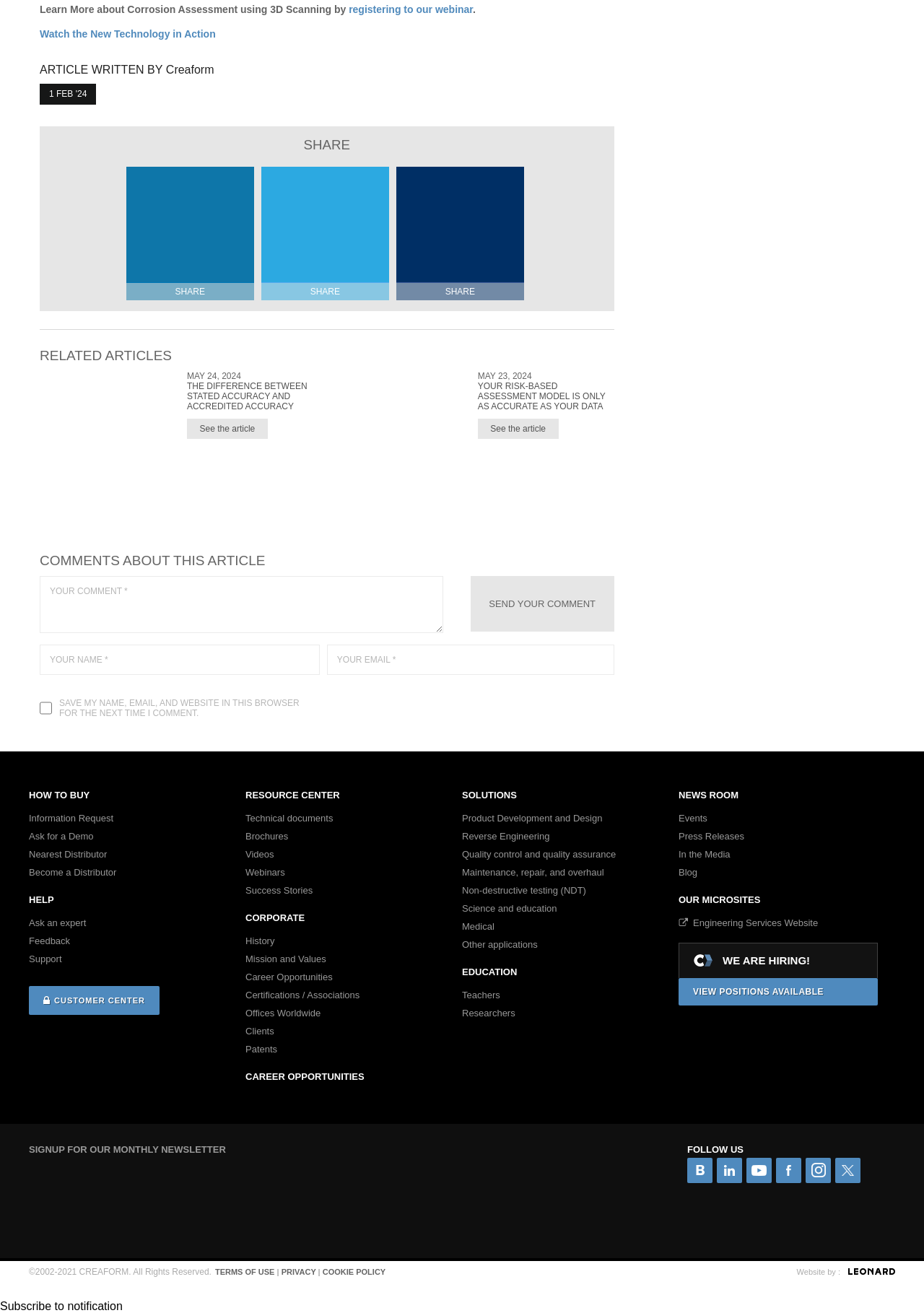Provide your answer to the question using just one word or phrase: What is the topic of the related article 'The Difference Between Stated Accuracy and Accredited Accuracy'?

Accuracy